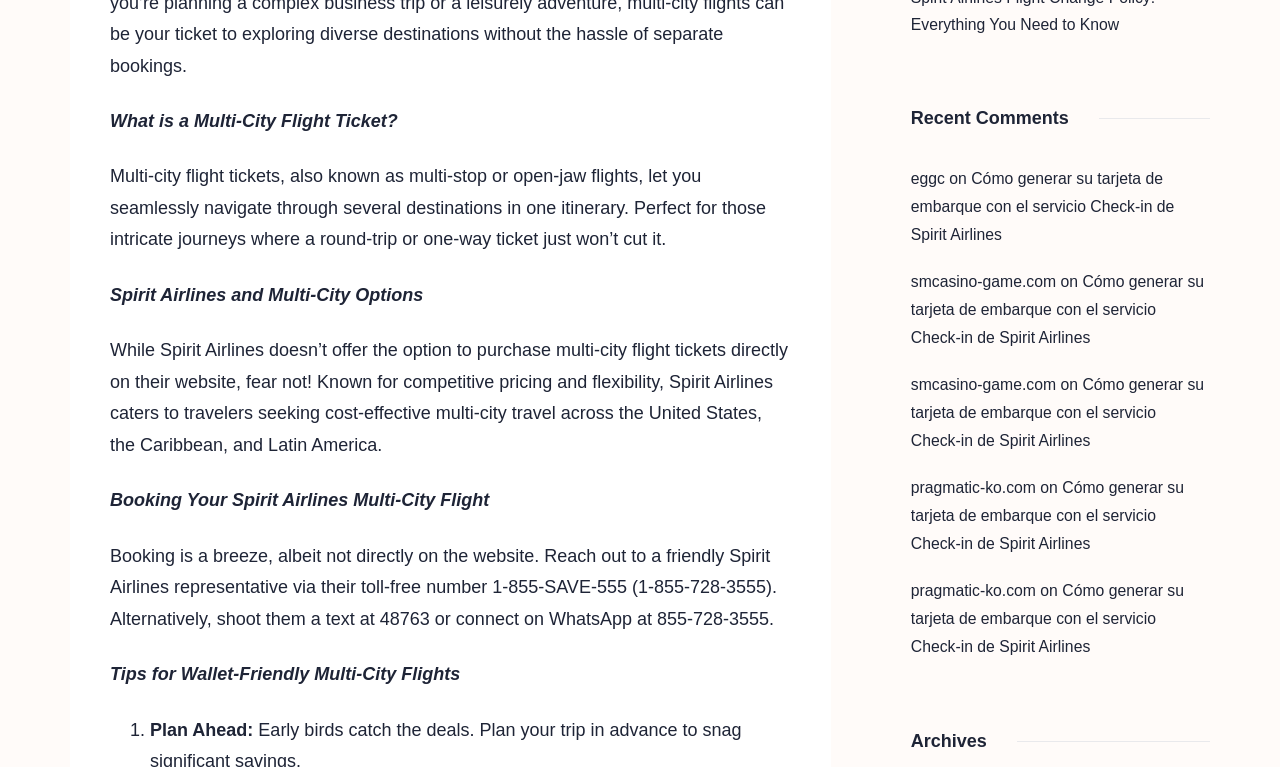Locate the bounding box coordinates of the UI element described by: "Mobile App". The bounding box coordinates should consist of four float numbers between 0 and 1, i.e., [left, top, right, bottom].

[0.559, 0.258, 0.655, 0.282]